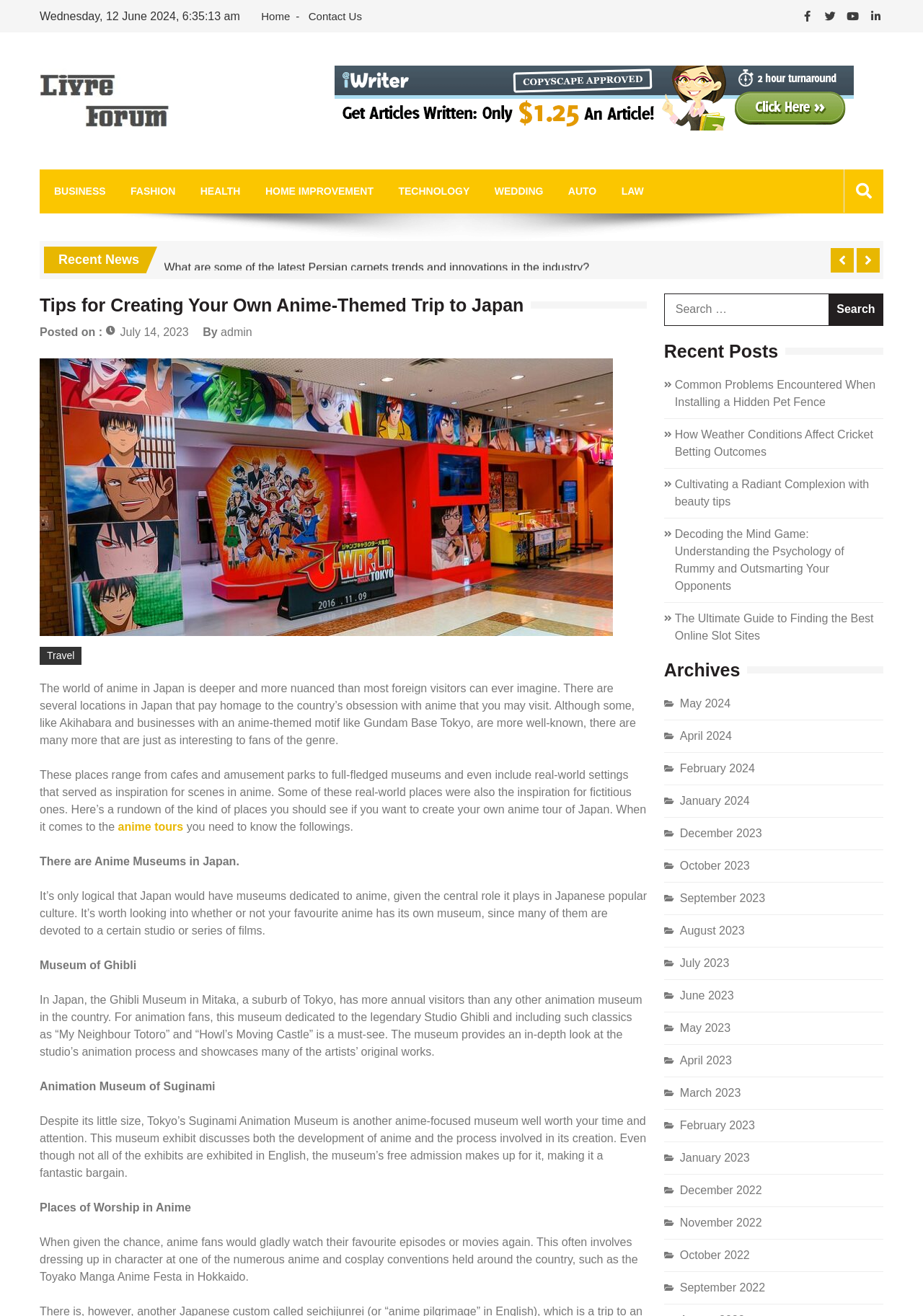Offer a detailed explanation of the webpage layout and contents.

This webpage is about creating an anime-themed trip to Japan. At the top, there are several links to navigate to different sections of the website, including "Home", "Contact Us", and social media icons. Below that, there is a logo and a heading that reads "Live RE Forum". 

On the left side, there are links to various categories such as "BUSINESS", "FASHION", "HEALTH", and more. Below that, there is a section titled "Recent News" with several links to news articles. 

The main content of the webpage is an article titled "Tips for Creating Your Own Anime-Themed Trip to Japan". The article starts with a brief introduction to the world of anime in Japan and then discusses various locations that pay homage to anime, including museums, cafes, and amusement parks. 

There are also several subheadings throughout the article, including "Anime Museums in Japan", "Places of Worship in Anime", and more. The article provides detailed information about each location, including the Museum of Ghibli and the Animation Museum of Suginami. 

On the right side of the webpage, there is a search bar and a section titled "Recent Posts" with links to several articles. Below that, there is a section titled "Archives" with links to articles from different months.